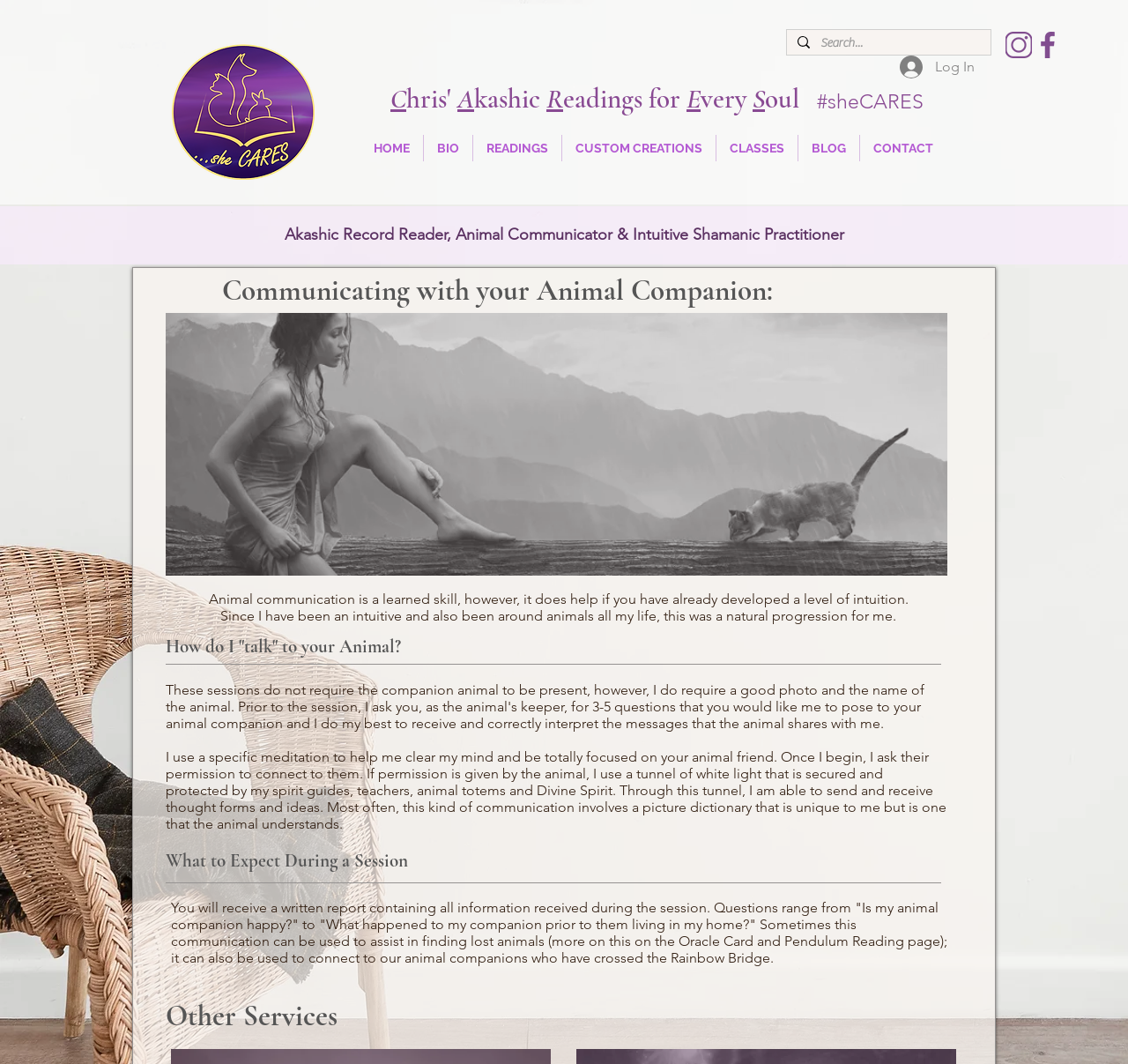Identify the text that serves as the heading for the webpage and generate it.

Chris' Akashic Readings for Every Soul 